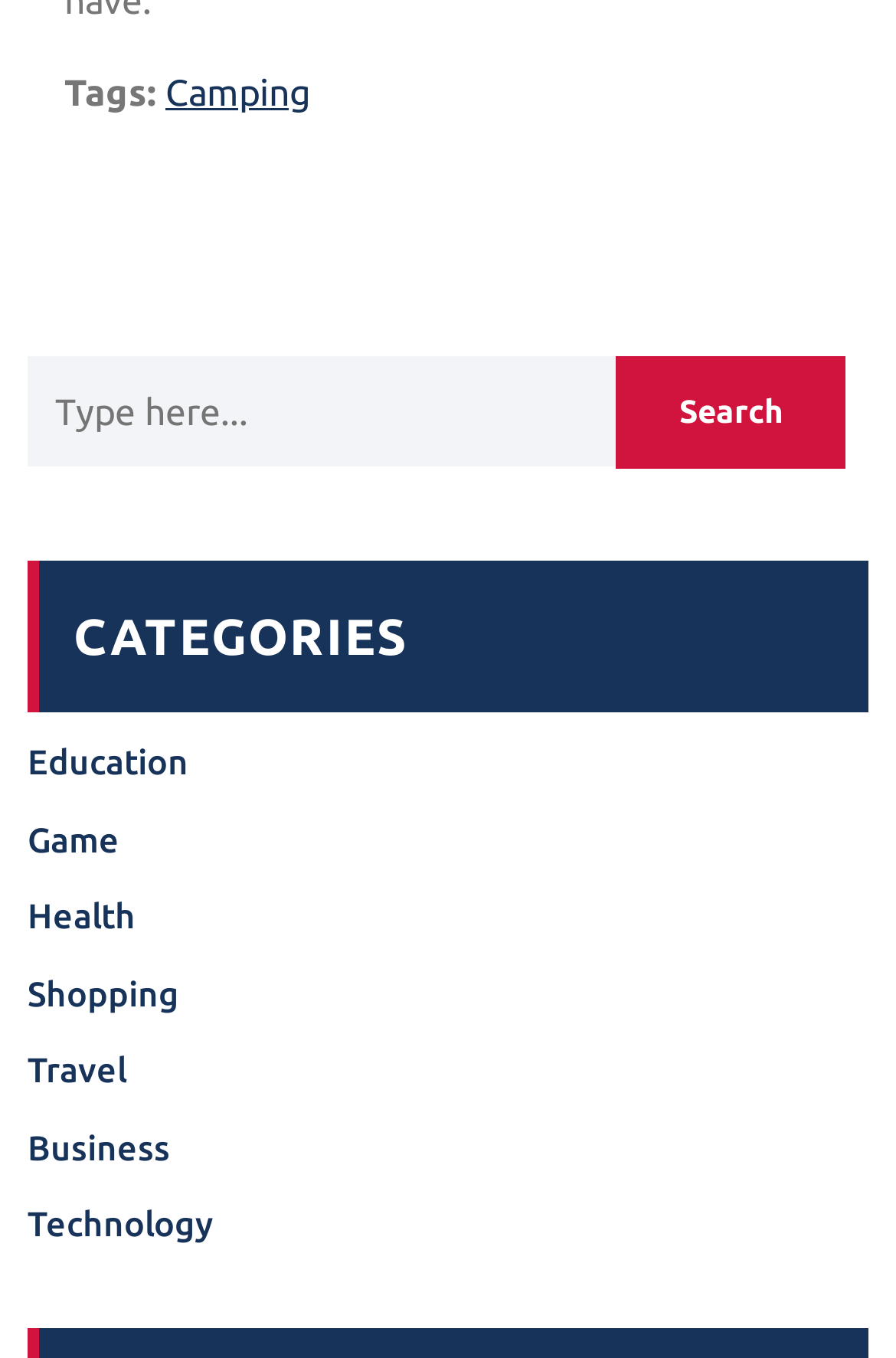Find the bounding box coordinates of the area to click in order to follow the instruction: "Search for a tag".

[0.687, 0.262, 0.944, 0.345]